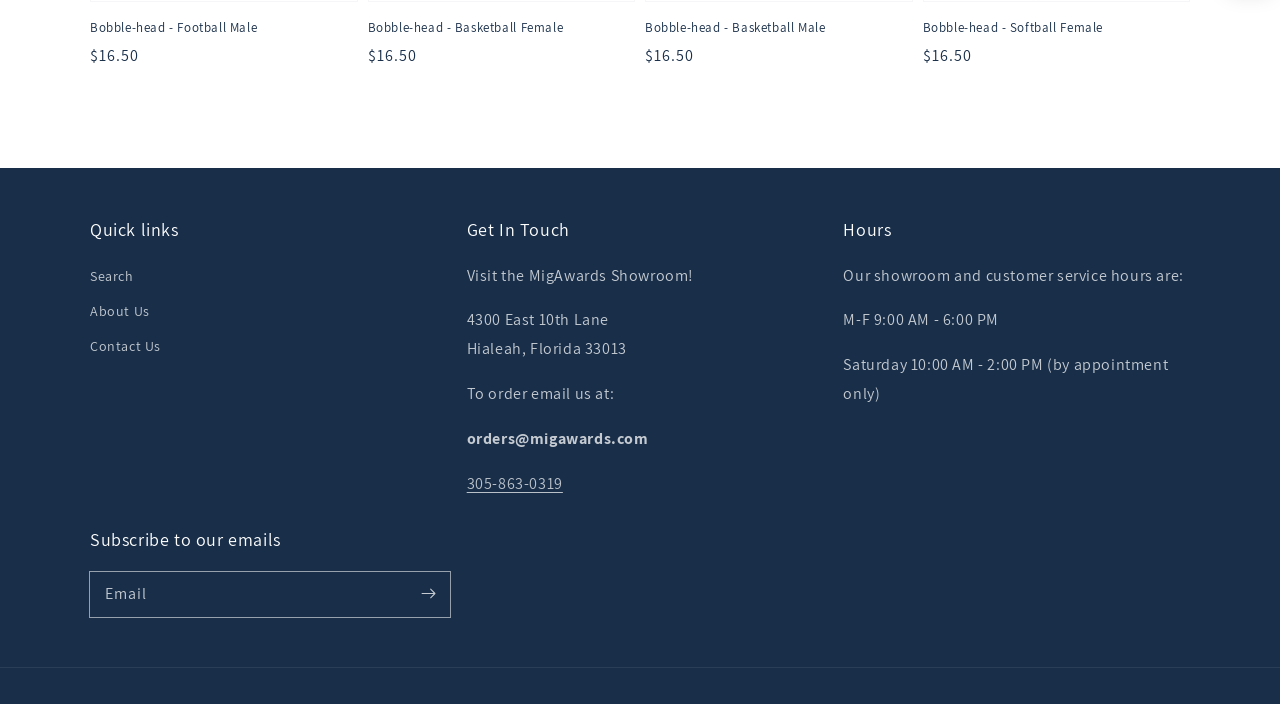Identify the bounding box coordinates of the element to click to follow this instruction: 'Search the website'. Ensure the coordinates are four float values between 0 and 1, provided as [left, top, right, bottom].

[0.07, 0.375, 0.104, 0.417]